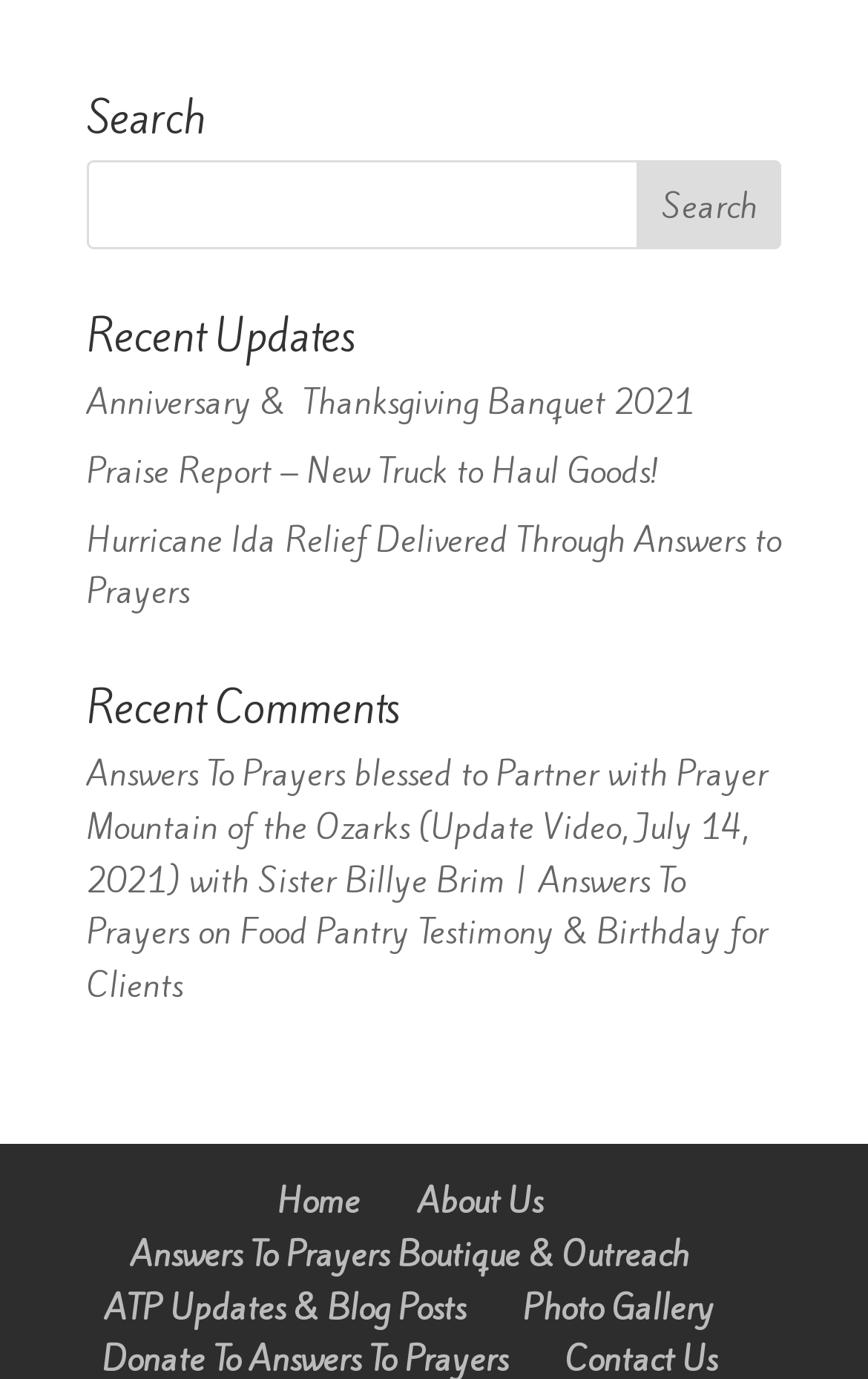What is the name of the organization?
Please answer the question with a detailed and comprehensive explanation.

The organization's name is likely 'Answers To Prayers' based on the frequent appearance of this phrase throughout the webpage, including in the links and headings.